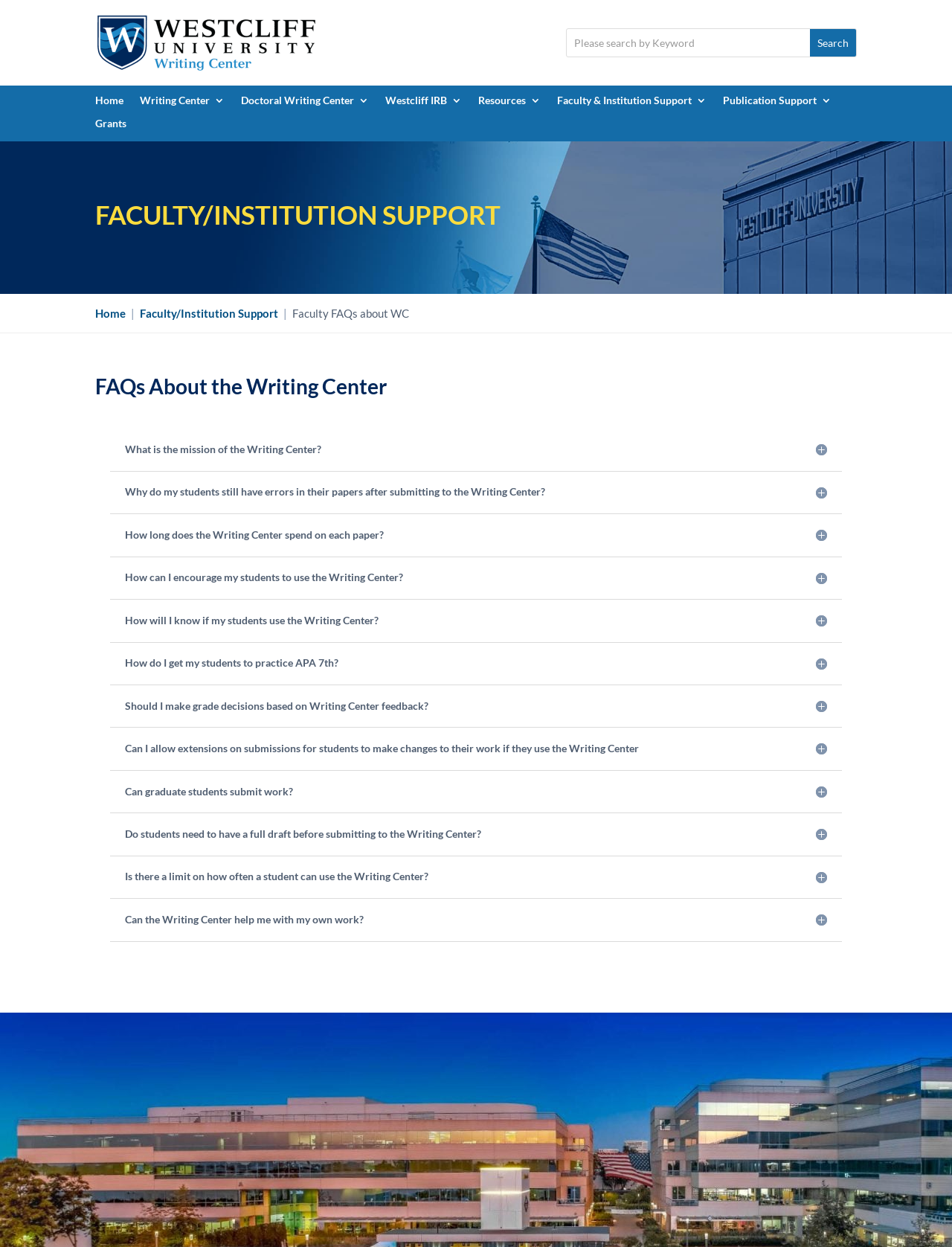Using a single word or phrase, answer the following question: 
How many FAQs are there about the Writing Center?

12